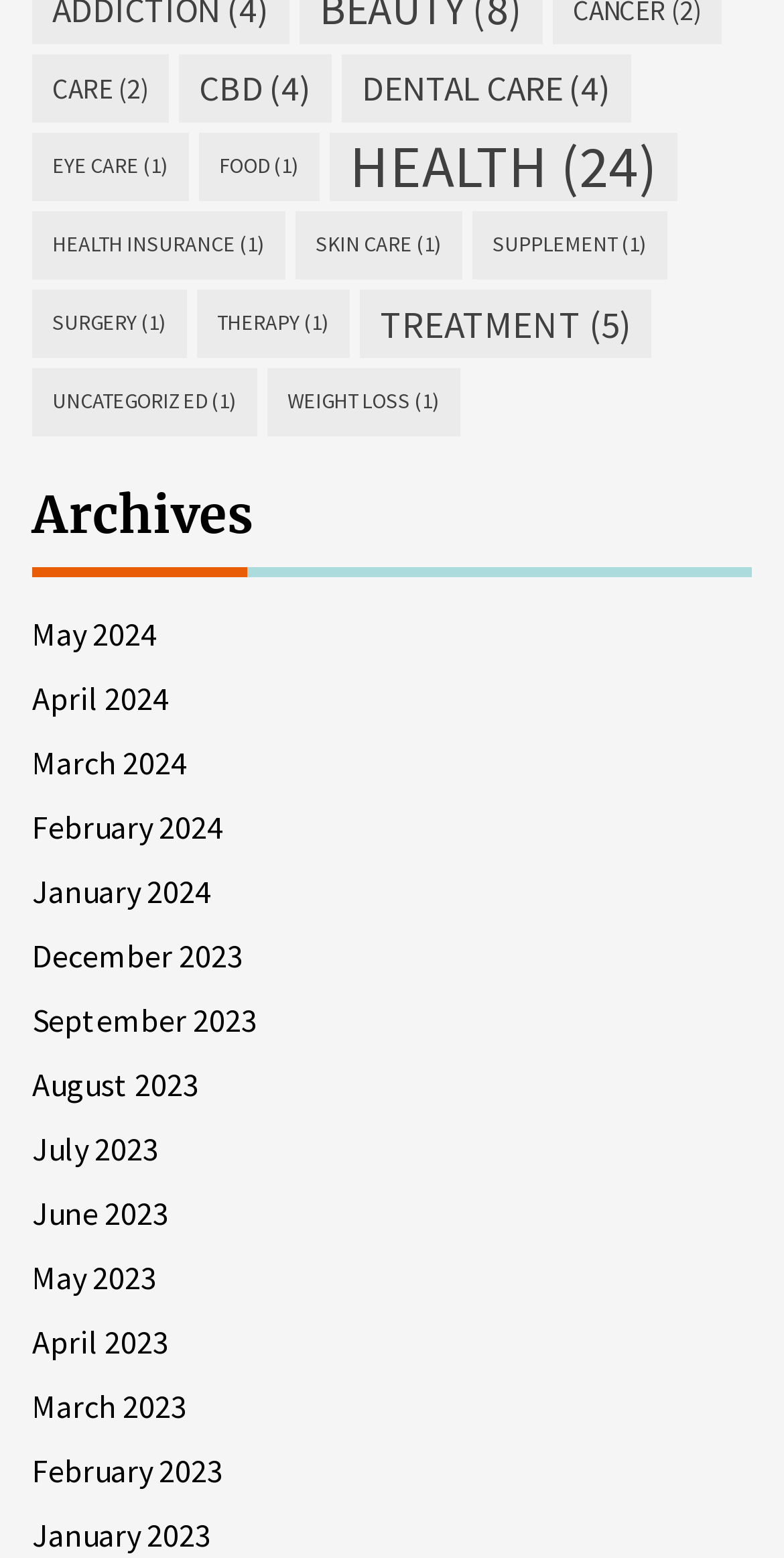What is the category with only one item?
Based on the image, answer the question with as much detail as possible.

I looked at the links with category names and found that several categories, such as 'Eye Care', 'Food', 'Health Insurance', and others, have only one item listed. Therefore, the answer is 'Multiple'.